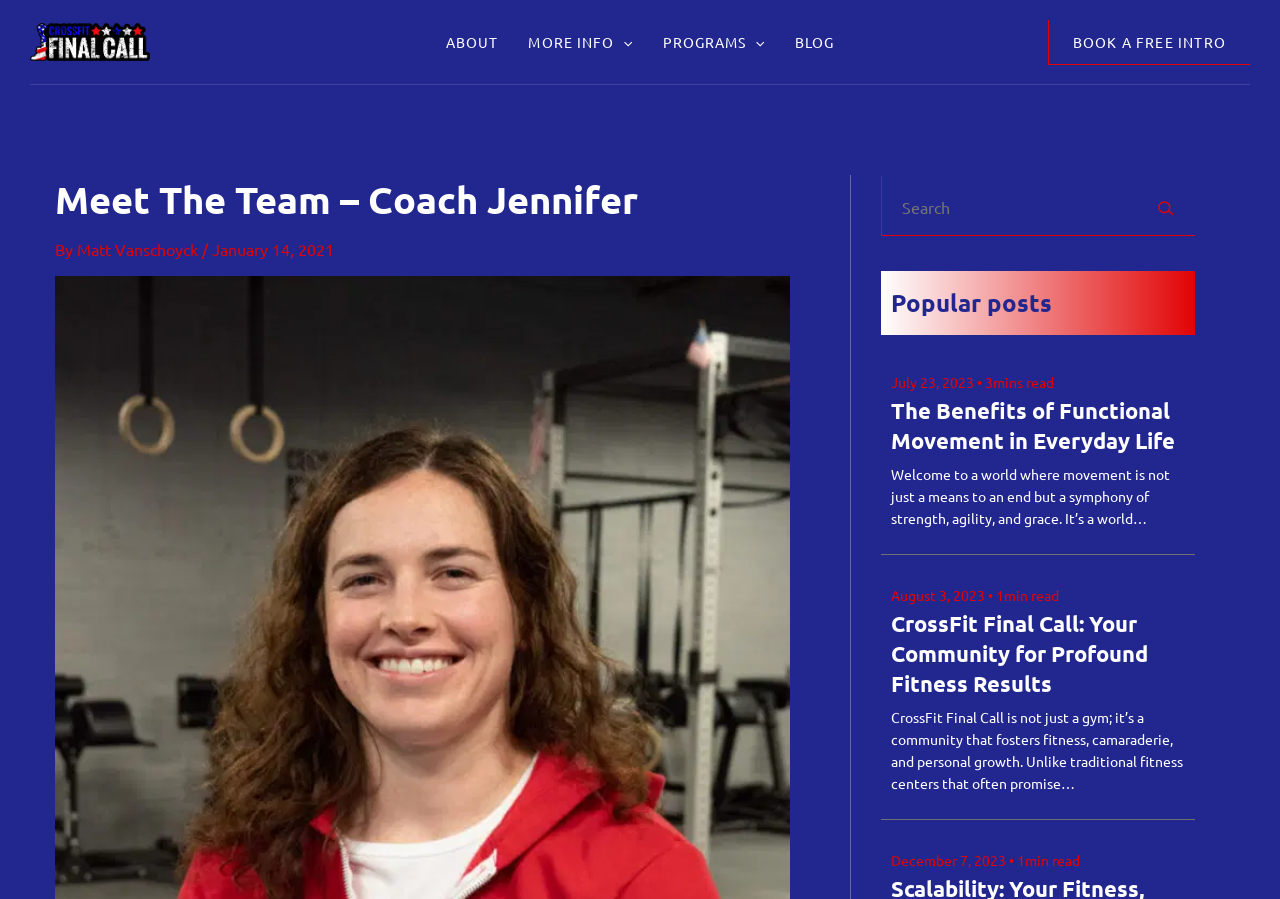Identify the bounding box coordinates of the clickable region required to complete the instruction: "Click on the 'BOOK A FREE INTRO' button". The coordinates should be given as four float numbers within the range of 0 and 1, i.e., [left, top, right, bottom].

[0.818, 0.022, 0.977, 0.072]